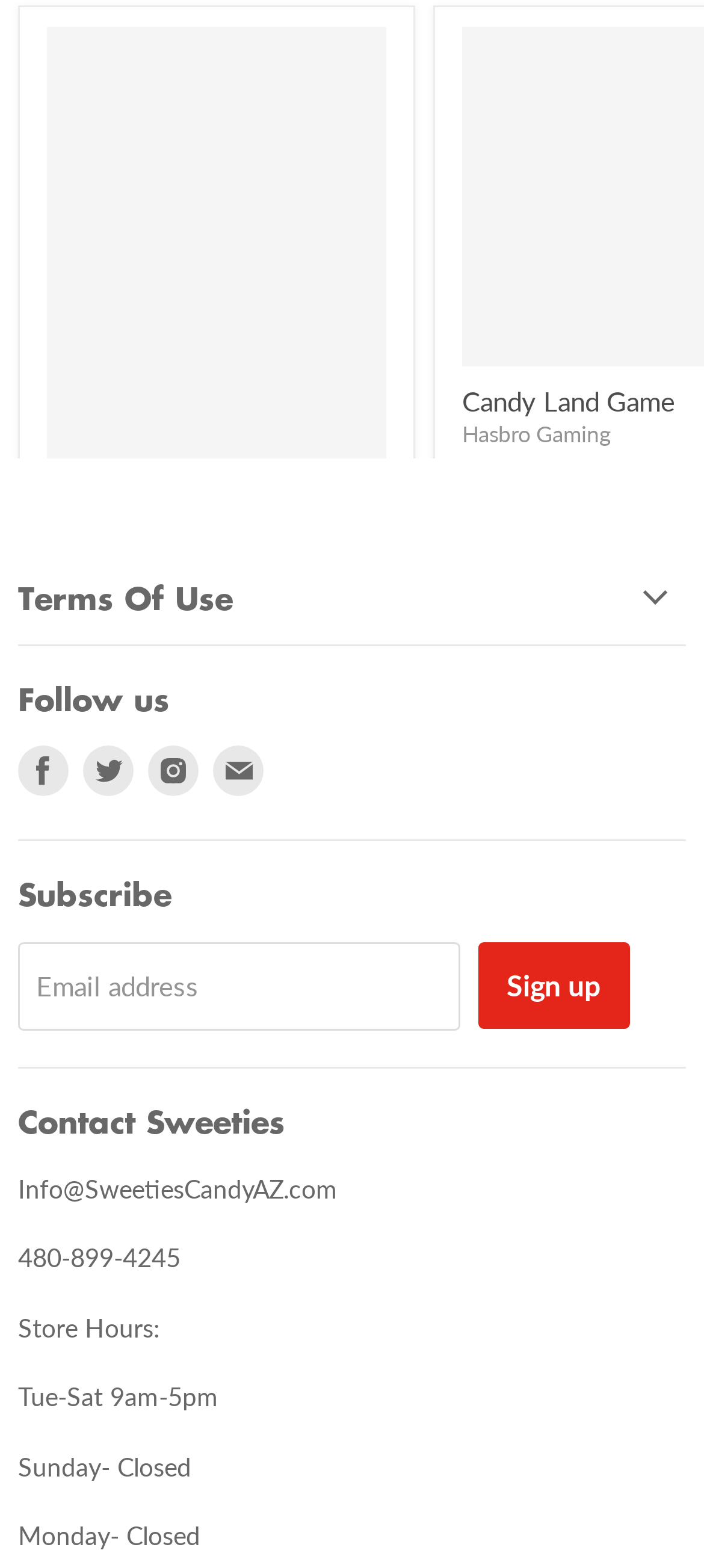Please find the bounding box coordinates of the element that you should click to achieve the following instruction: "Enter email address". The coordinates should be presented as four float numbers between 0 and 1: [left, top, right, bottom].

[0.026, 0.899, 0.653, 0.956]